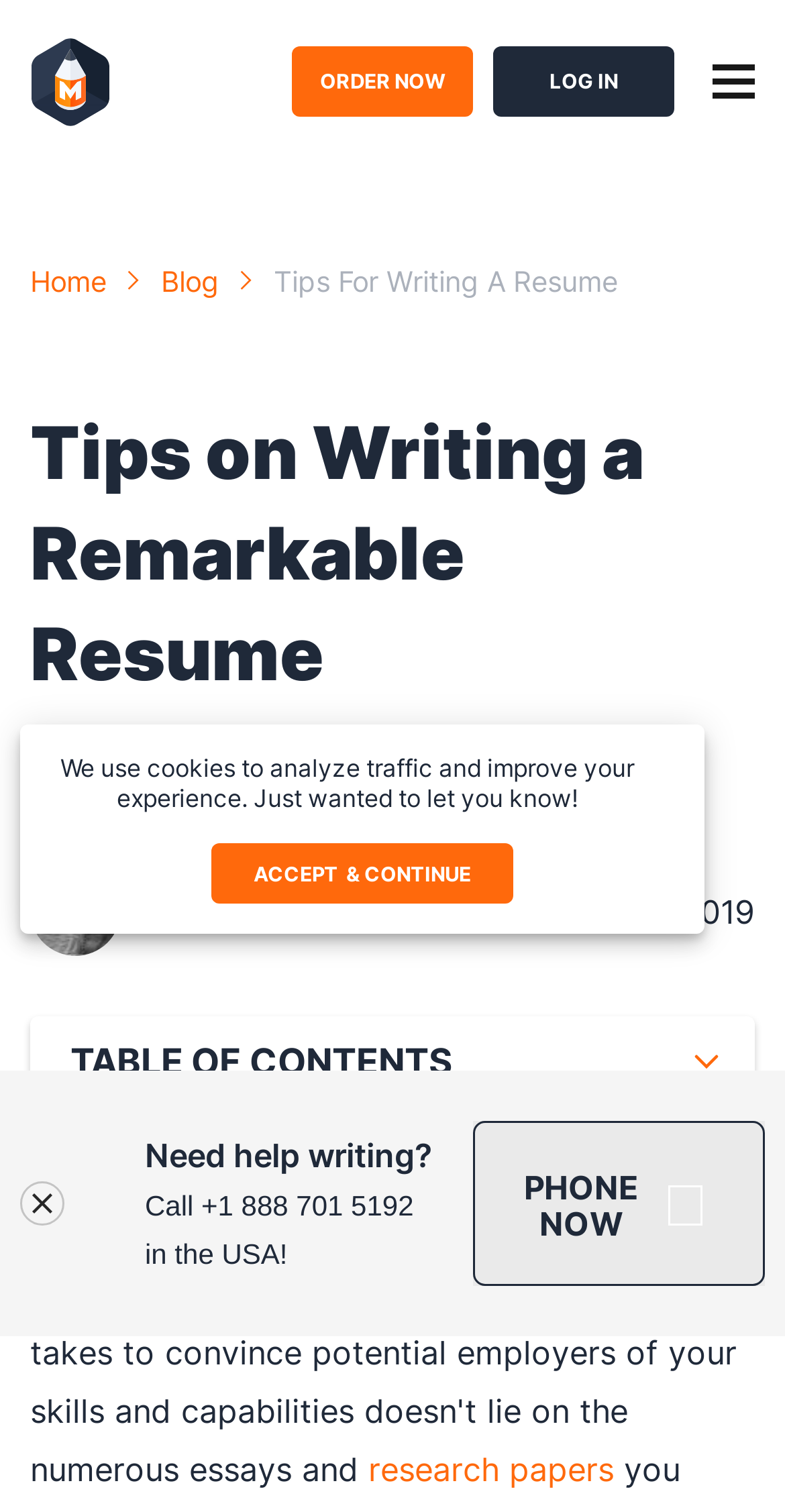Ascertain the bounding box coordinates for the UI element detailed here: "order now". The coordinates should be provided as [left, top, right, bottom] with each value being a float between 0 and 1.

[0.372, 0.03, 0.603, 0.077]